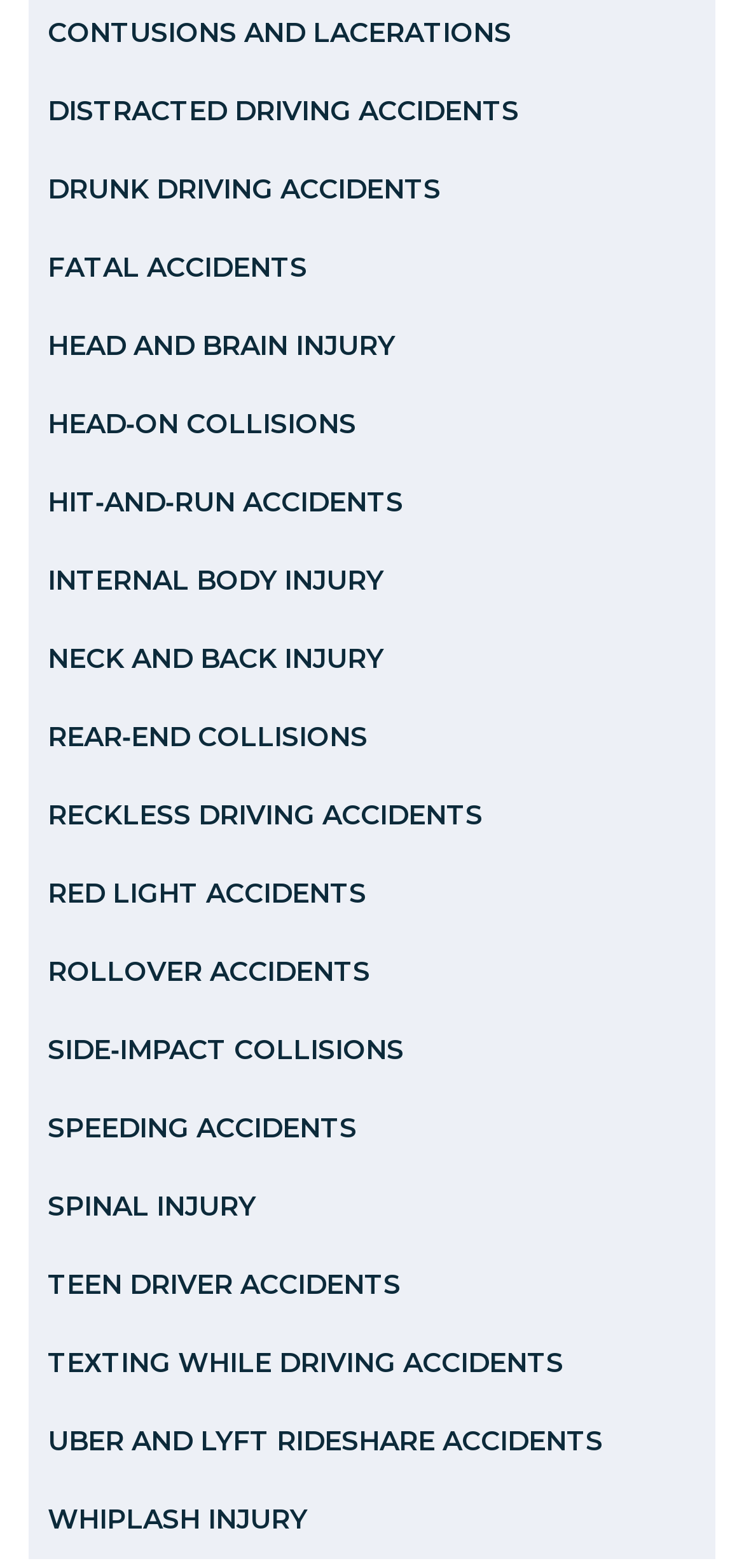Identify the bounding box coordinates of the HTML element based on this description: "Drunk Driving Accidents".

[0.038, 0.096, 0.962, 0.145]